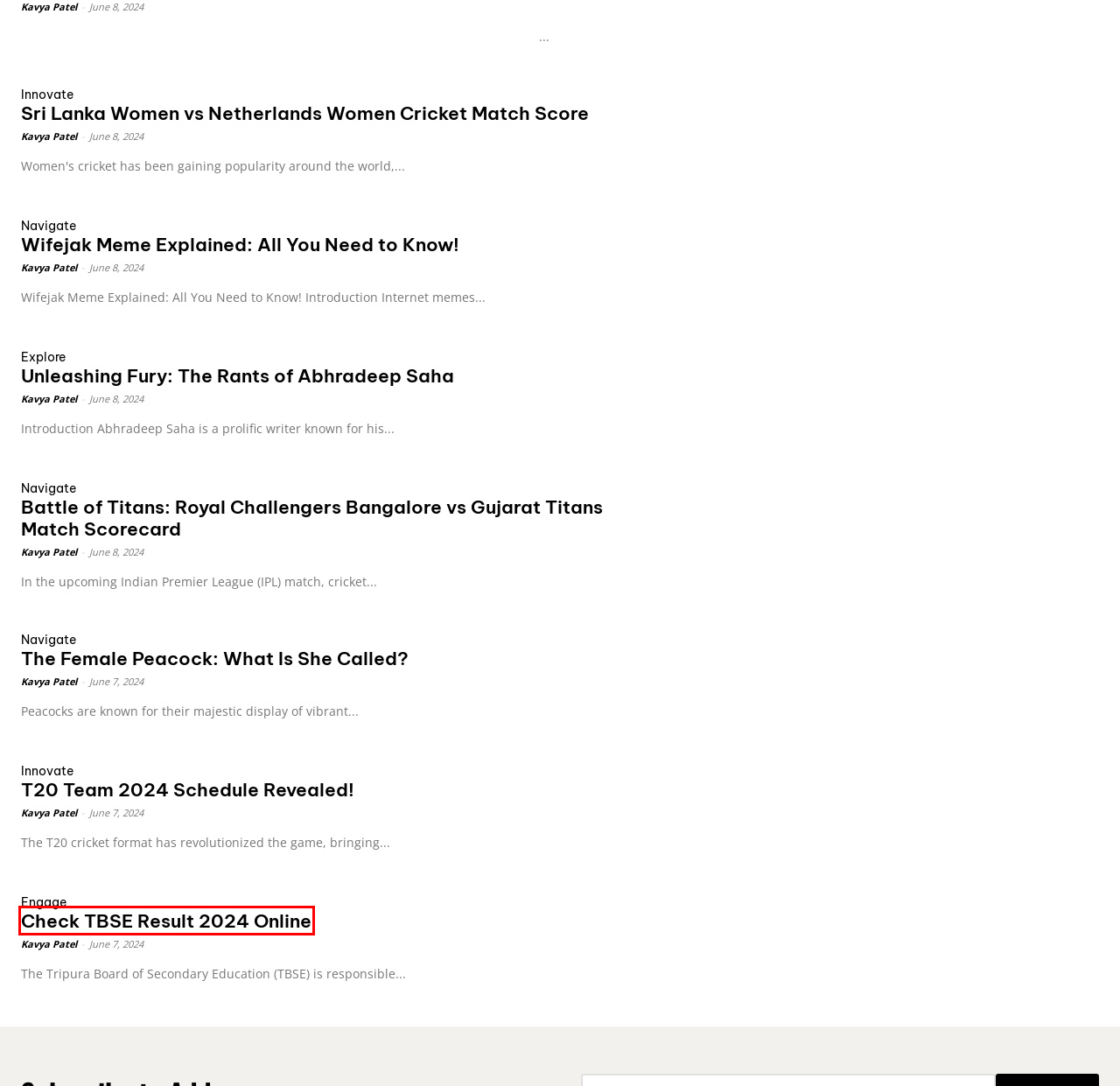You have a screenshot of a webpage with a red rectangle bounding box around an element. Identify the best matching webpage description for the new page that appears after clicking the element in the bounding box. The descriptions are:
A. Limited Explore for 2024 | addorrar.com
B. Battle of Titans: Royal Challengers Bangalore vs Gujarat Titans Match Scorecard - Addorrar
C. Check TBSE Result 2024 Online - Addorrar
D. Wifejak Meme Explained: All You Need to Know! - Addorrar
E. T20 Team 2024 Schedule Revealed! - Addorrar
F. The Female Peacock: What Is She Called? - Addorrar
G. Unleashing Fury: The Rants of Abhradeep Saha - Addorrar
H. Sri Lanka Women vs Netherlands Women Cricket Match Score - Addorrar

C